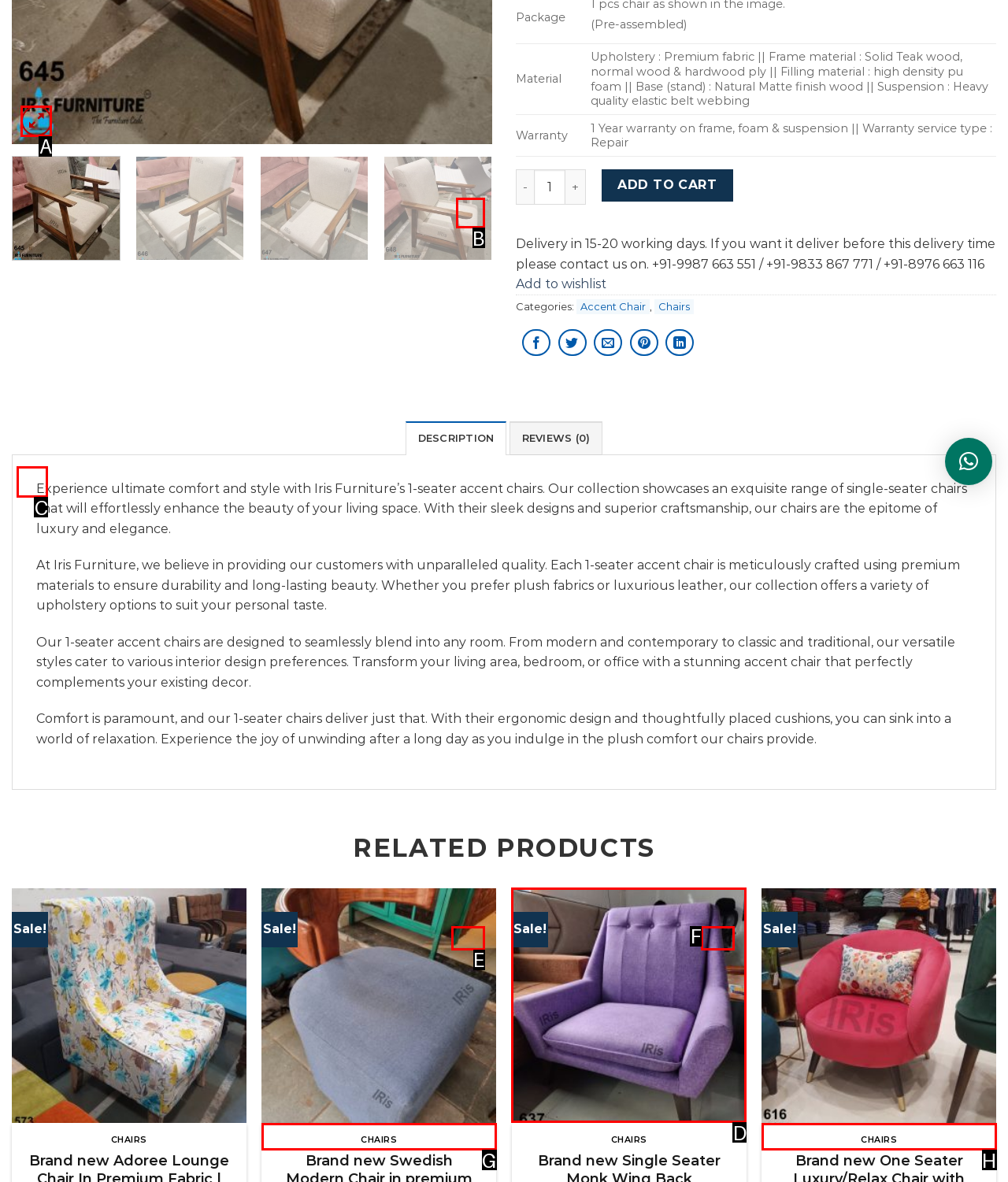Identify the option that corresponds to the given description: aria-label="Next". Reply with the letter of the chosen option directly.

B